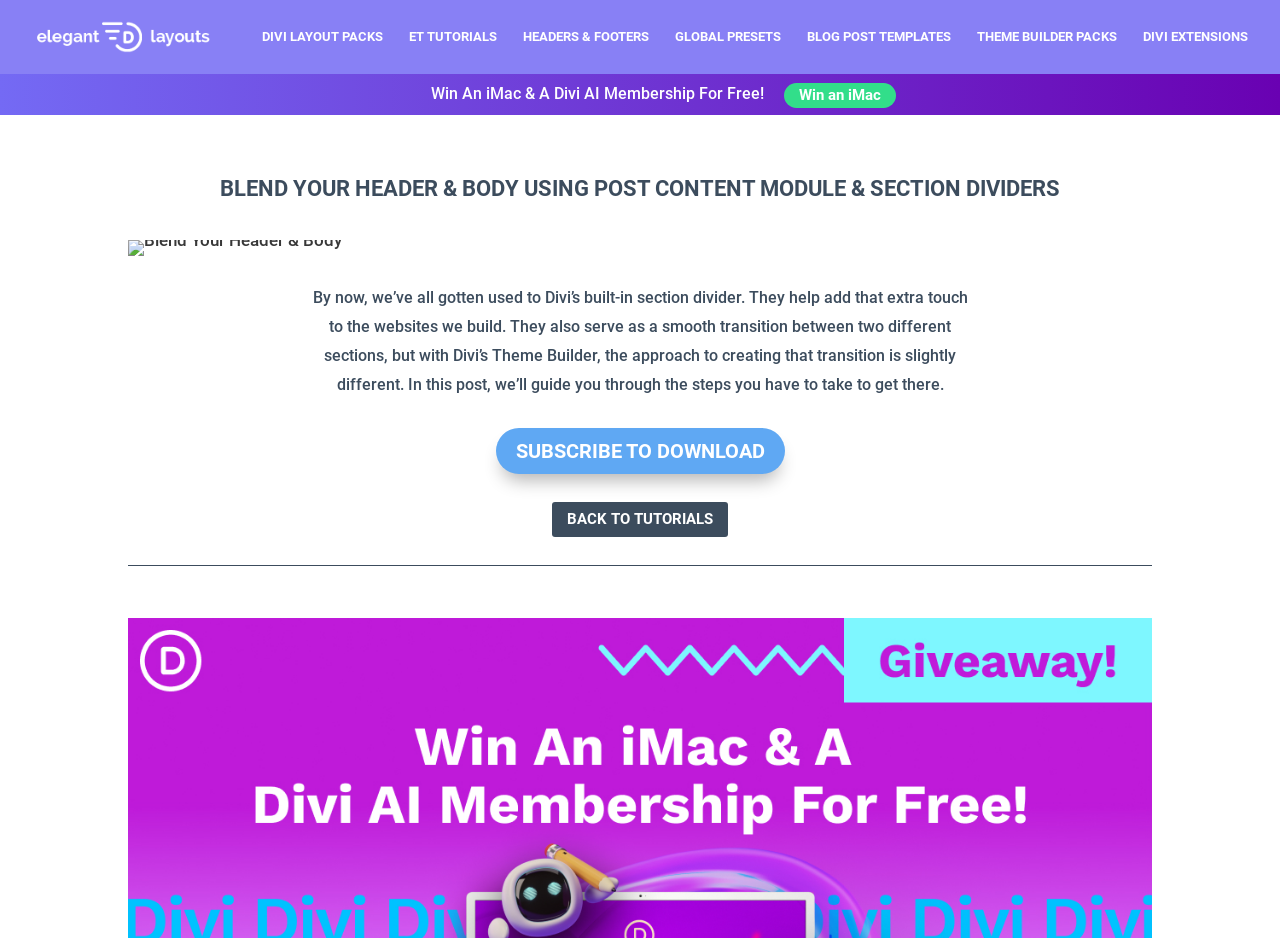Pinpoint the bounding box coordinates of the area that must be clicked to complete this instruction: "Click on the Elegant Divi Layouts logo".

[0.027, 0.016, 0.183, 0.063]